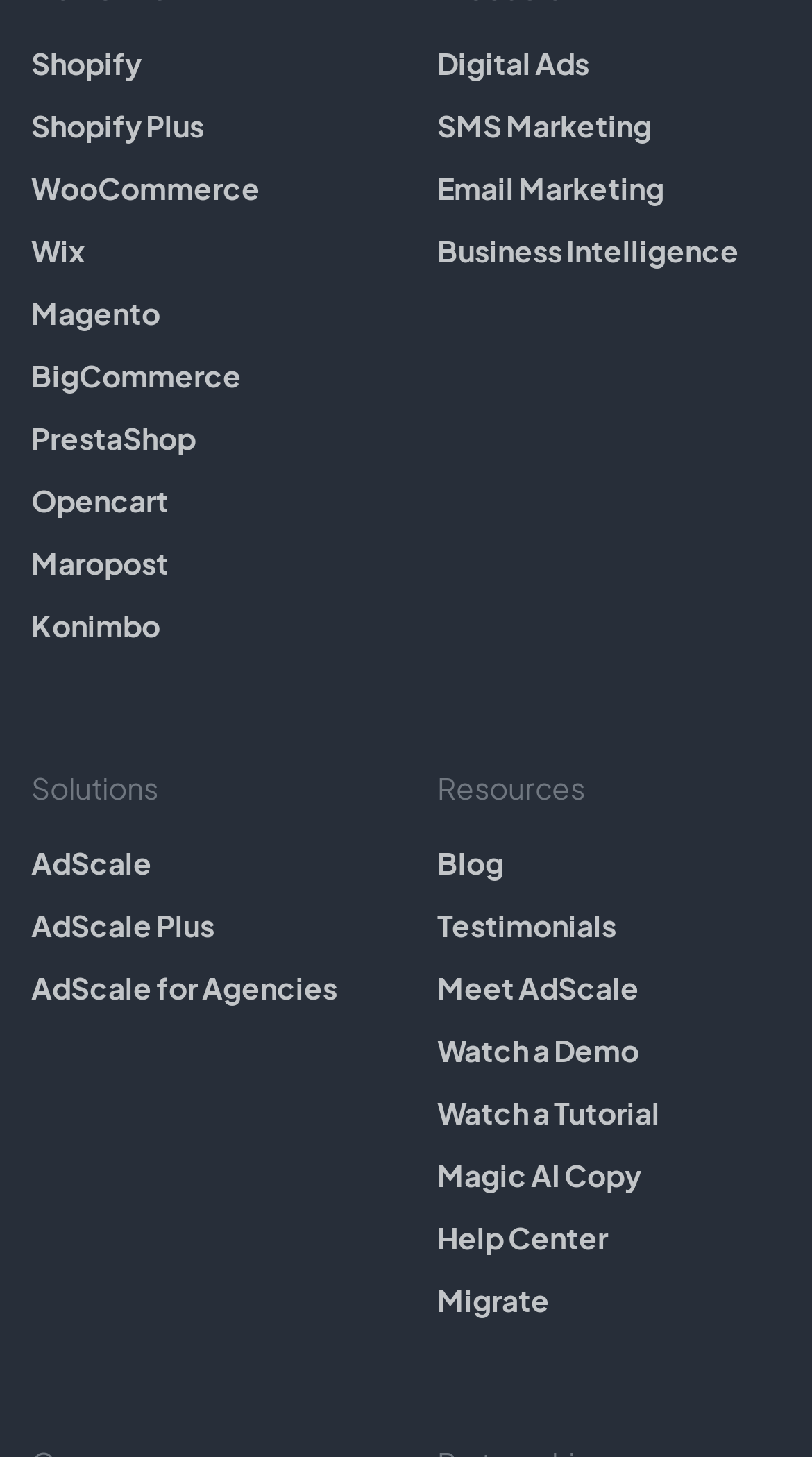Please provide the bounding box coordinates in the format (top-left x, top-left y, bottom-right x, bottom-right y). Remember, all values are floating point numbers between 0 and 1. What is the bounding box coordinate of the region described as: SMS Marketing

[0.538, 0.072, 0.962, 0.101]